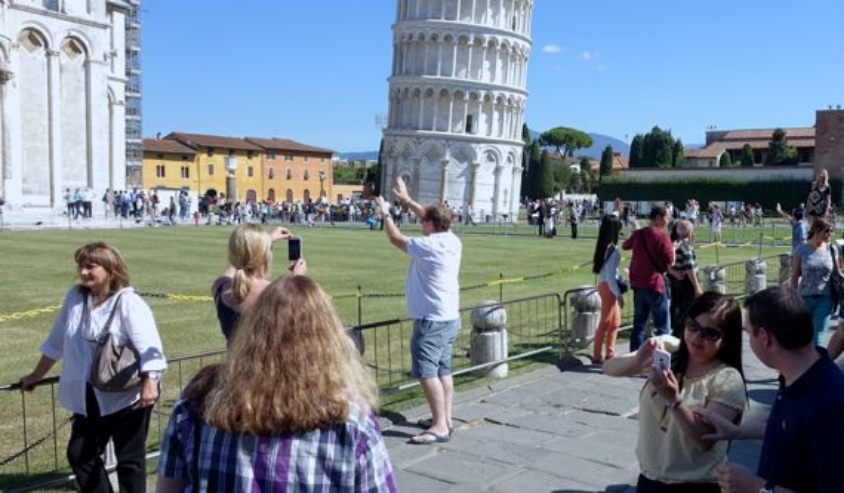Describe all the important aspects and features visible in the image.

In this vibrant scene, visitors enjoy a sunny day at the iconic Leaning Tower of Pisa. A group of tourists can be seen in the foreground, capturing the moment on their smartphones against the backdrop of the famous structure. To the left, a woman with long hair engages with the camera, while another guest enthusiastically poses with arms raised, mimicking the tower's distinctive tilt. Nearby, a couple shares a light-hearted moment, with one person playfully holding an ice cream cone. The lush green lawn is dotted with more visitors taking photographs, and the historic buildings provide a picturesque setting, enhancing the lively atmosphere of this popular tourist destination. The clear blue sky adds to the charm of this unforgettable Italian experience.